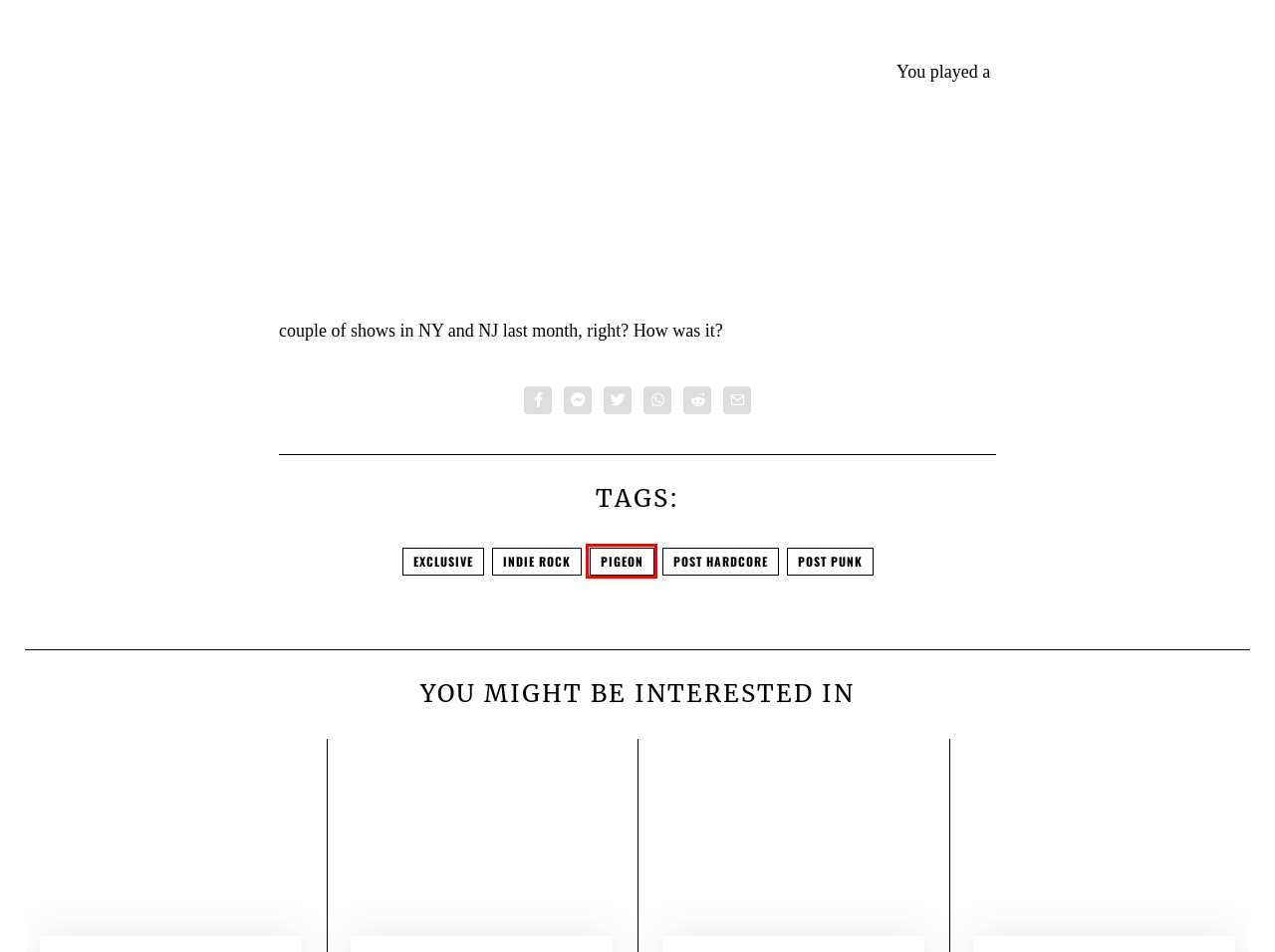You have a screenshot of a webpage with a red bounding box around a UI element. Determine which webpage description best matches the new webpage that results from clicking the element in the bounding box. Here are the candidates:
A. indie rock - IDIOTEQ.com
B. exclusive - IDIOTEQ.com
C. THIS GREAT END (Lights And Air series) - IDIOTEQ.com
D. post punk - IDIOTEQ.com
E. post hardcore - IDIOTEQ.com
F. New Music - IDIOTEQ.com
G. pigeon - IDIOTEQ.com
H. PIGEON | ReverbNation

G